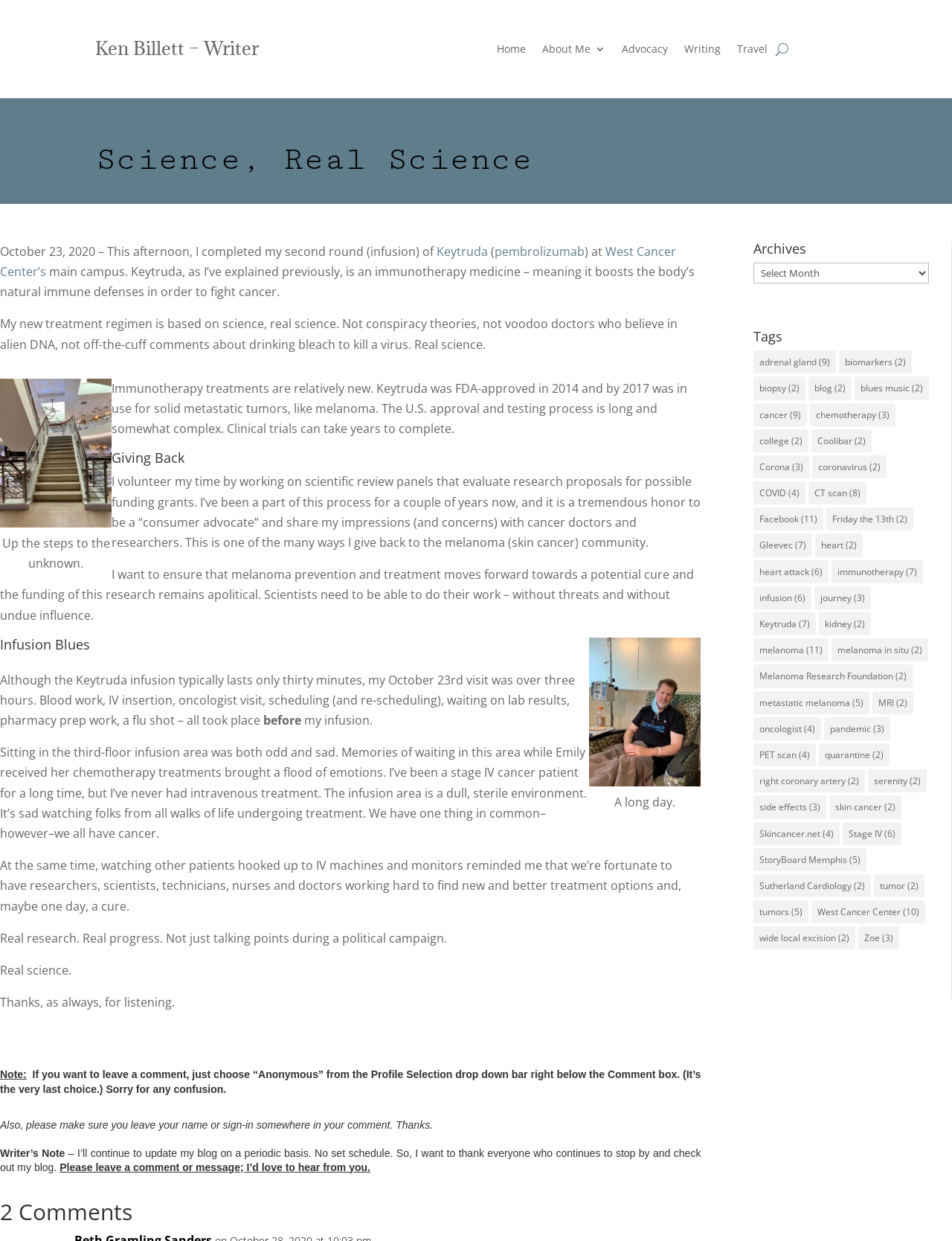What is the name of the center where the author received his treatment?
Please provide a full and detailed response to the question.

The author mentions that he received his treatment at West Cancer Center's main campus, where he had his infusion of Keytruda.